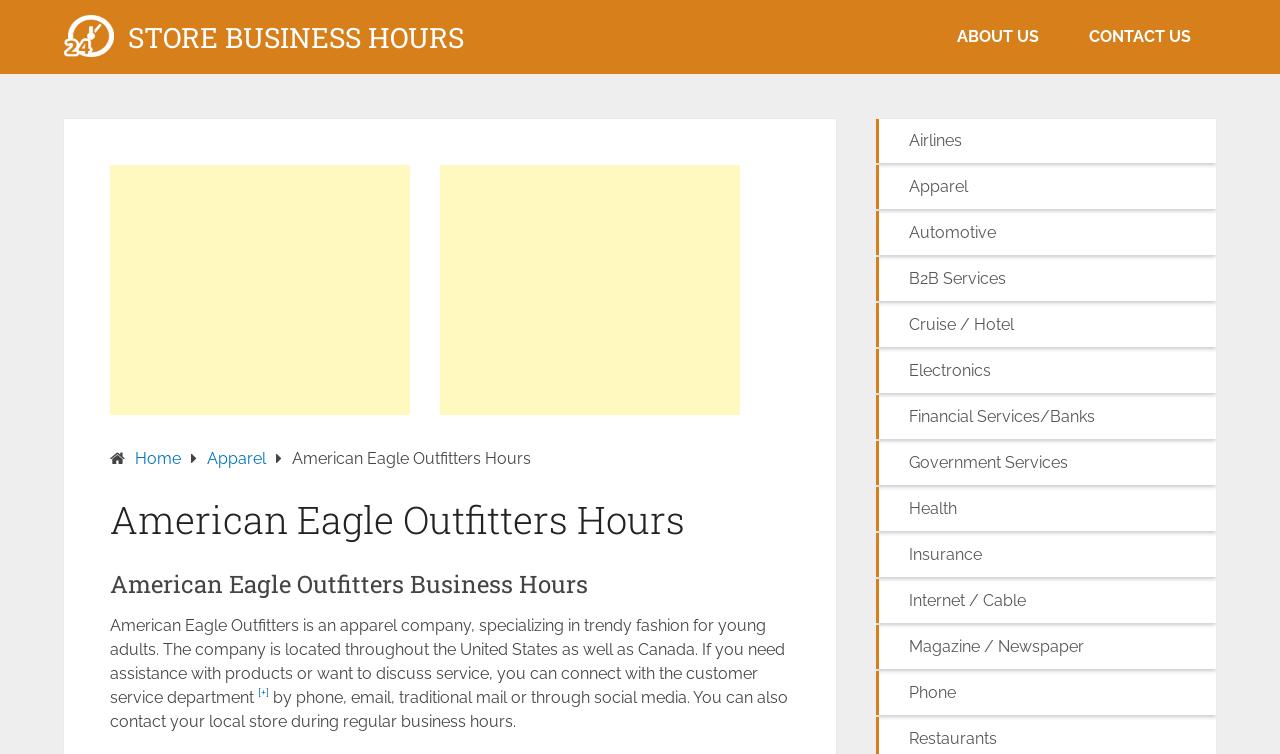Please give a short response to the question using one word or a phrase:
What is the main purpose of this webpage?

Find store hours